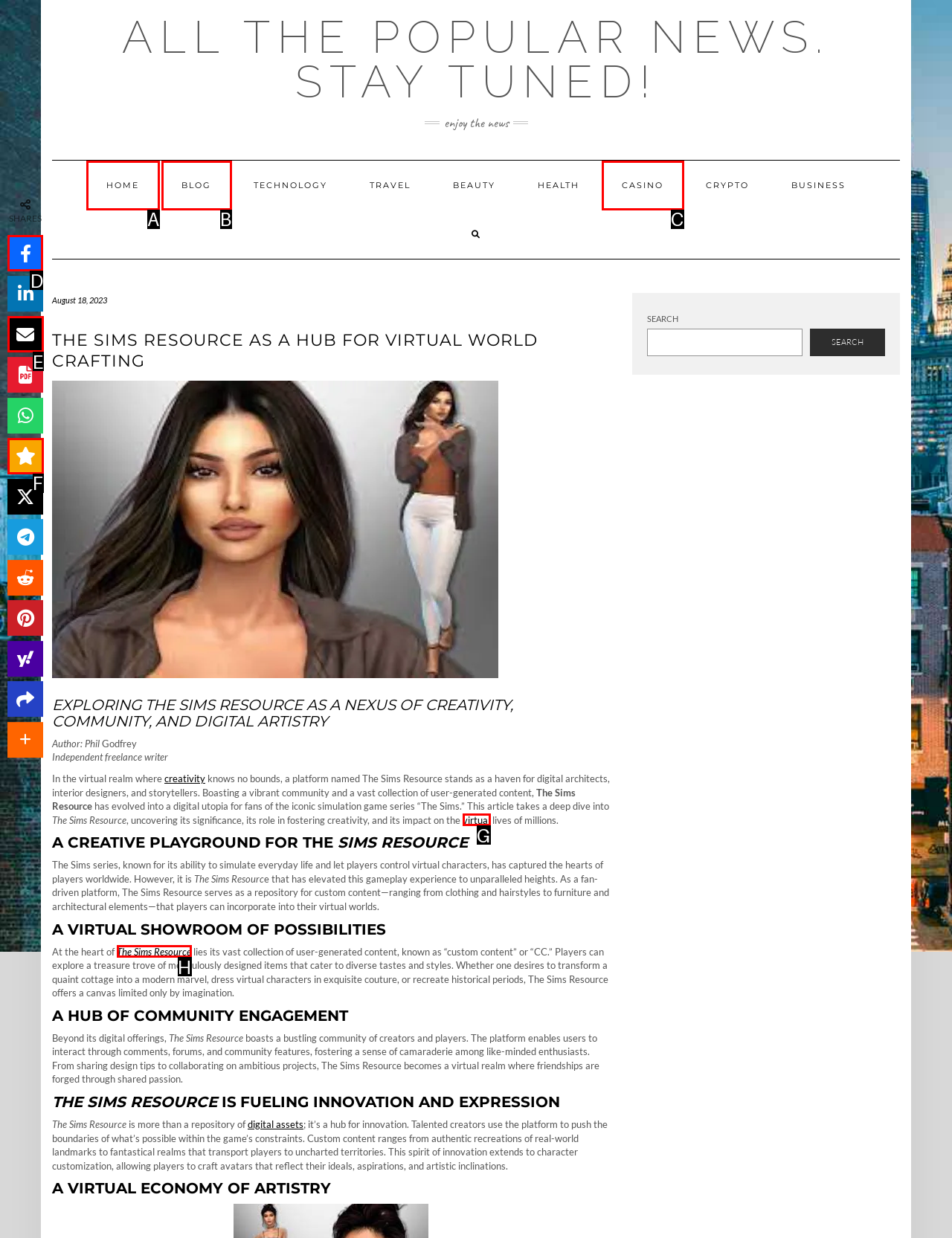For the given instruction: Share the article on social media, determine which boxed UI element should be clicked. Answer with the letter of the corresponding option directly.

D